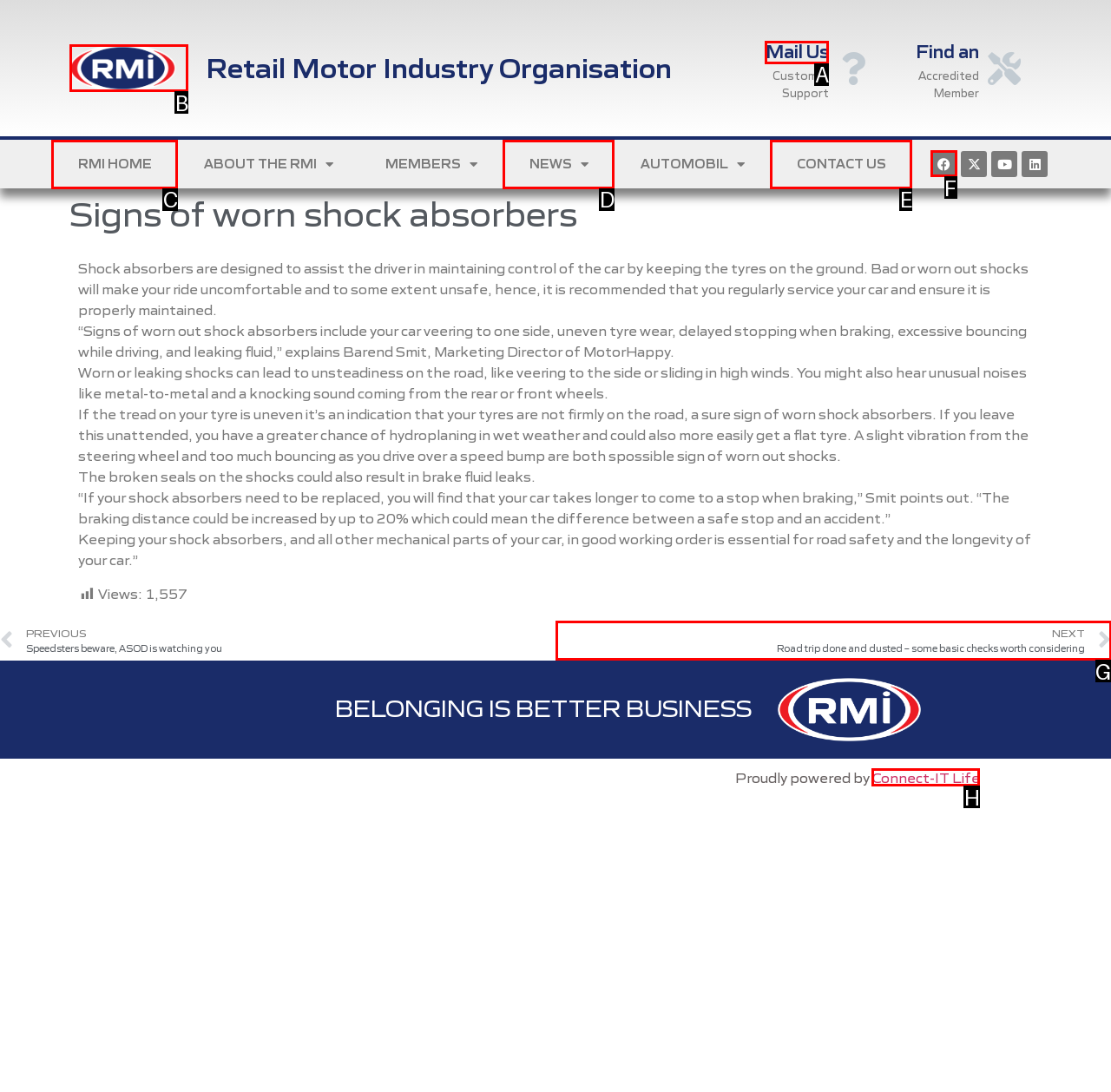Decide which HTML element to click to complete the task: view birthday card for wife Provide the letter of the appropriate option.

None